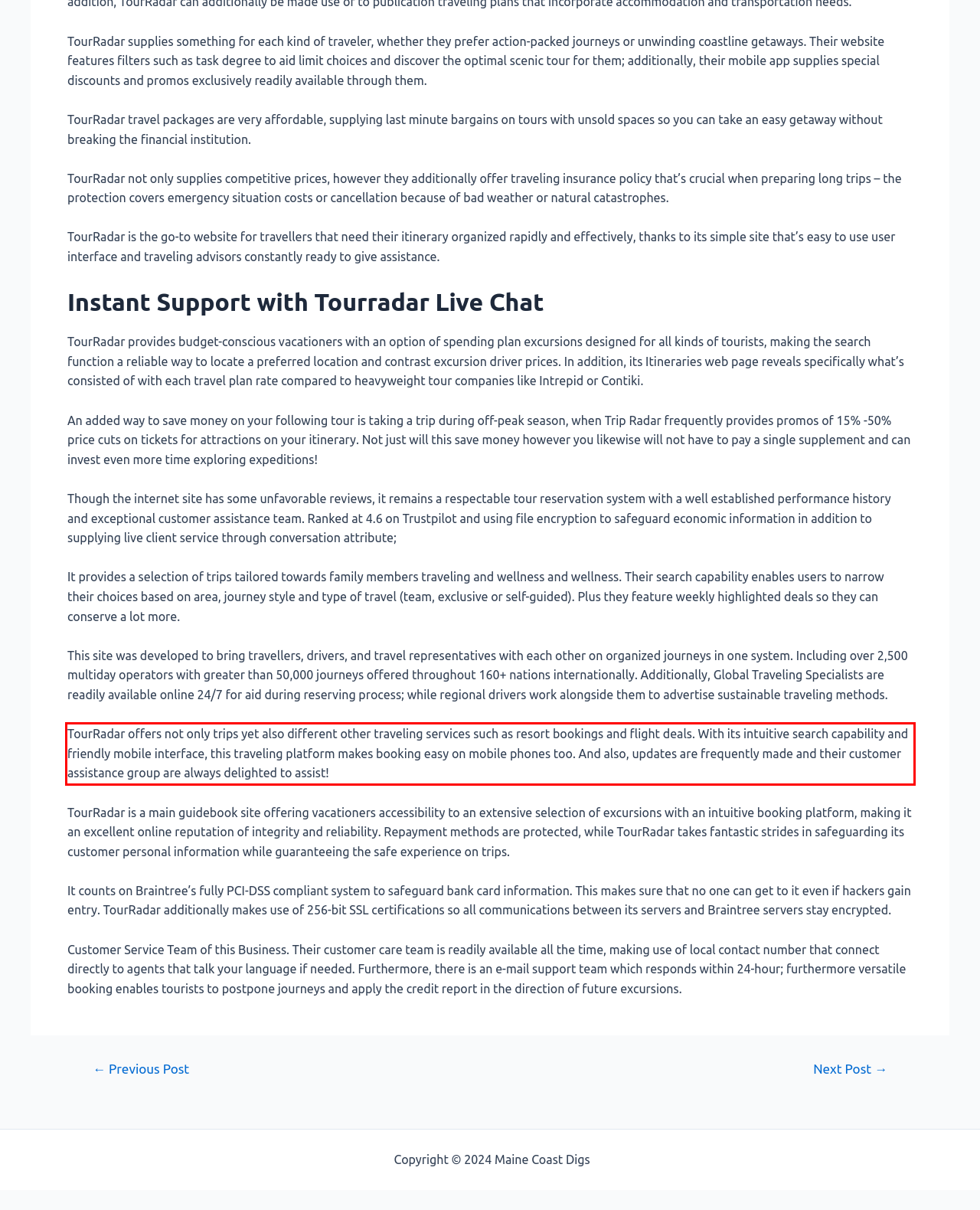Given a webpage screenshot with a red bounding box, perform OCR to read and deliver the text enclosed by the red bounding box.

TourRadar offers not only trips yet also different other traveling services such as resort bookings and flight deals. With its intuitive search capability and friendly mobile interface, this traveling platform makes booking easy on mobile phones too. And also, updates are frequently made and their customer assistance group are always delighted to assist!